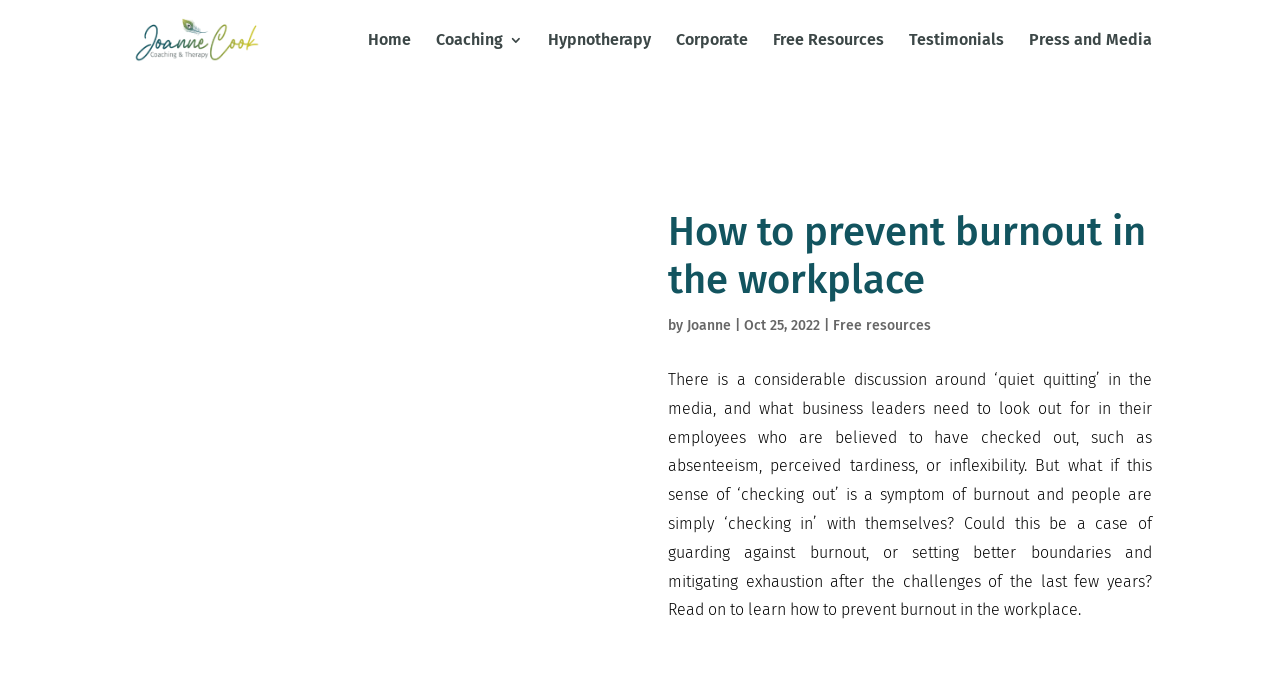Identify the bounding box coordinates for the element you need to click to achieve the following task: "access Free resources". Provide the bounding box coordinates as four float numbers between 0 and 1, in the form [left, top, right, bottom].

[0.651, 0.456, 0.727, 0.481]